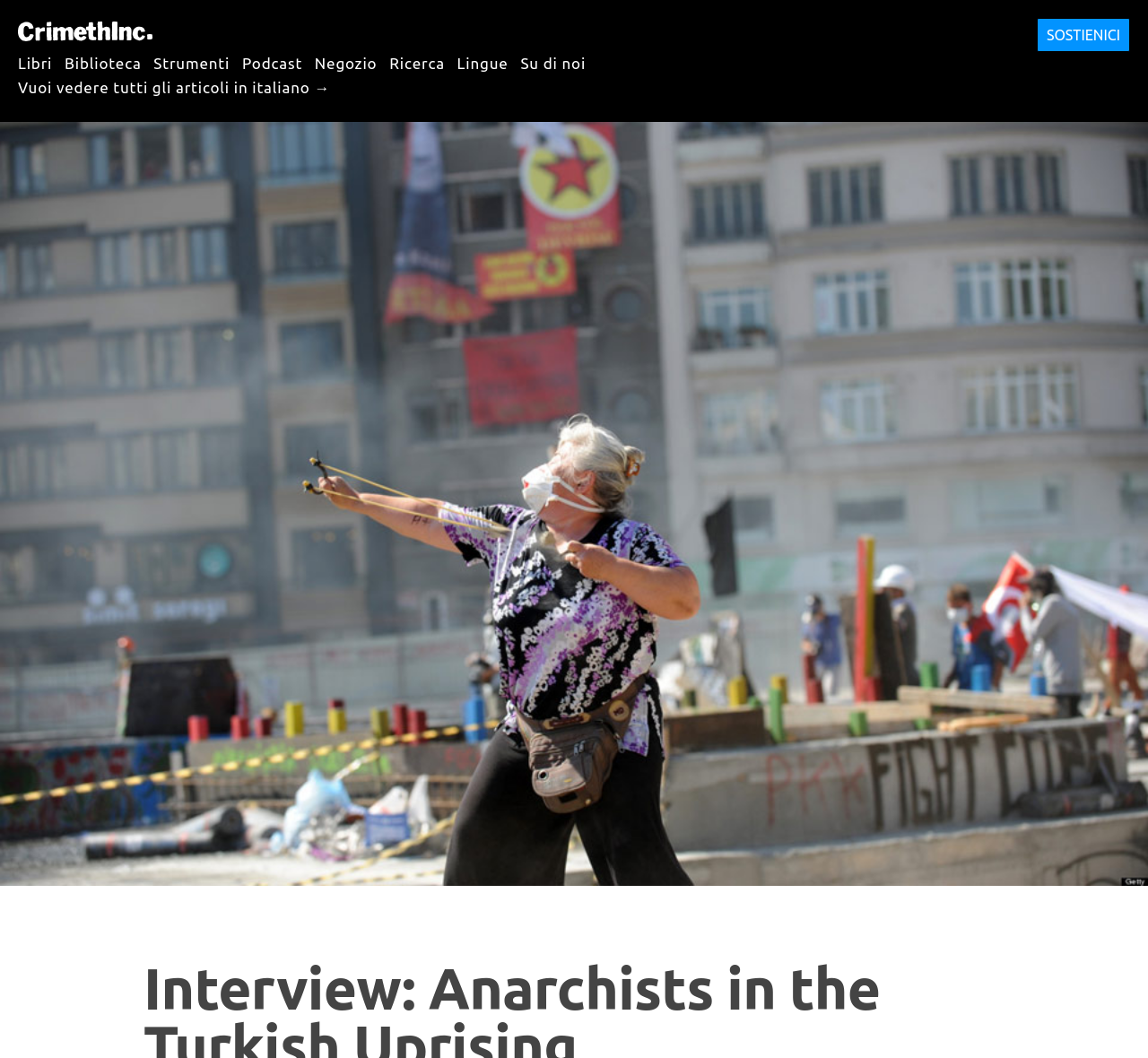Answer the following inquiry with a single word or phrase:
What is the language of the webpage?

Italian